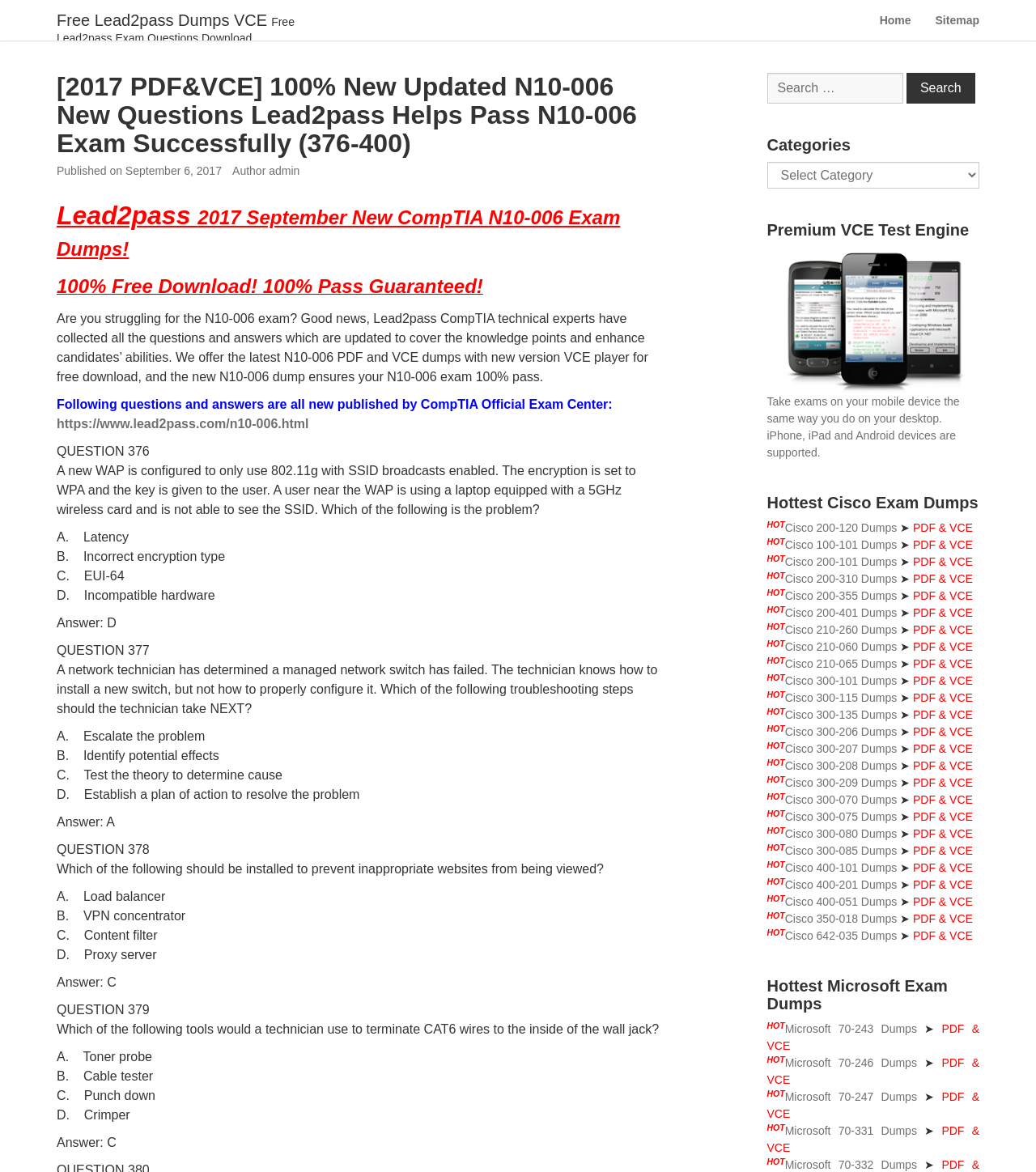Identify the bounding box coordinates for the UI element mentioned here: "Free Lead2pass Dumps VCE". Provide the coordinates as four float values between 0 and 1, i.e., [left, top, right, bottom].

[0.055, 0.01, 0.258, 0.024]